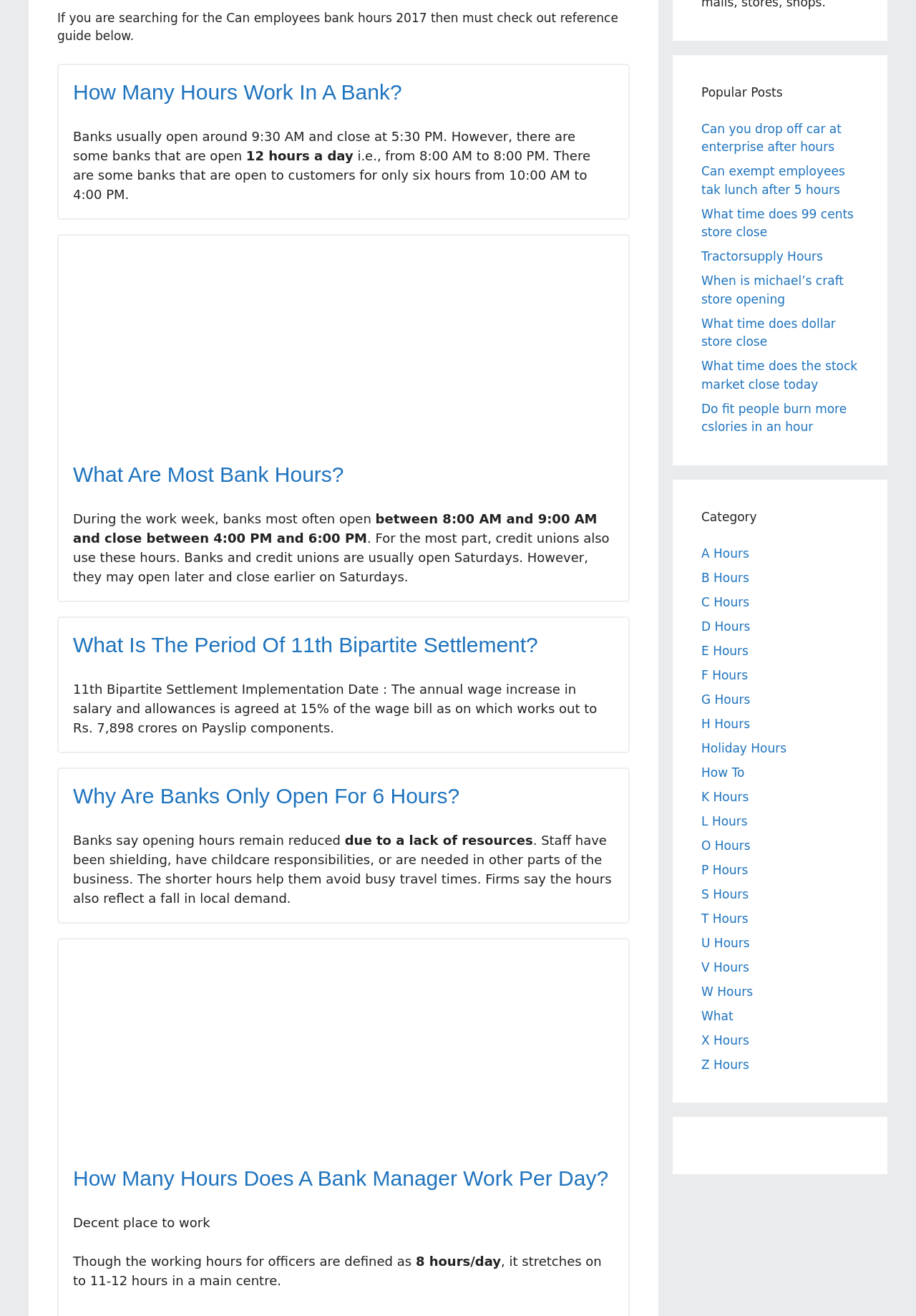Find the UI element described as: "aria-label="Advertisement" name="aswift_3" title="Advertisement"" and predict its bounding box coordinates. Ensure the coordinates are four float numbers between 0 and 1, [left, top, right, bottom].

[0.08, 0.729, 0.67, 0.882]